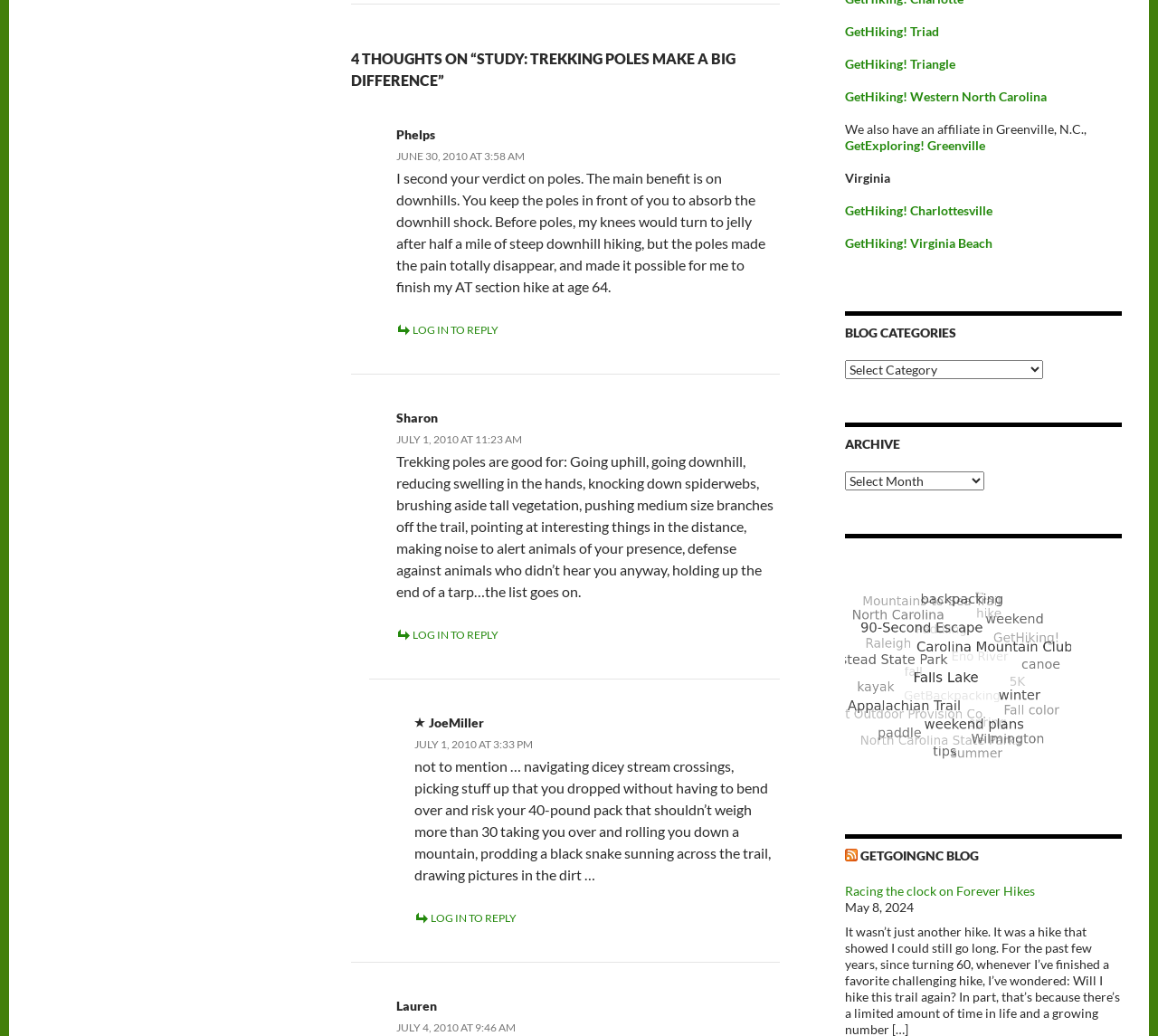Can you find the bounding box coordinates for the UI element given this description: "5th May 2021"? Provide the coordinates as four float numbers between 0 and 1: [left, top, right, bottom].

None